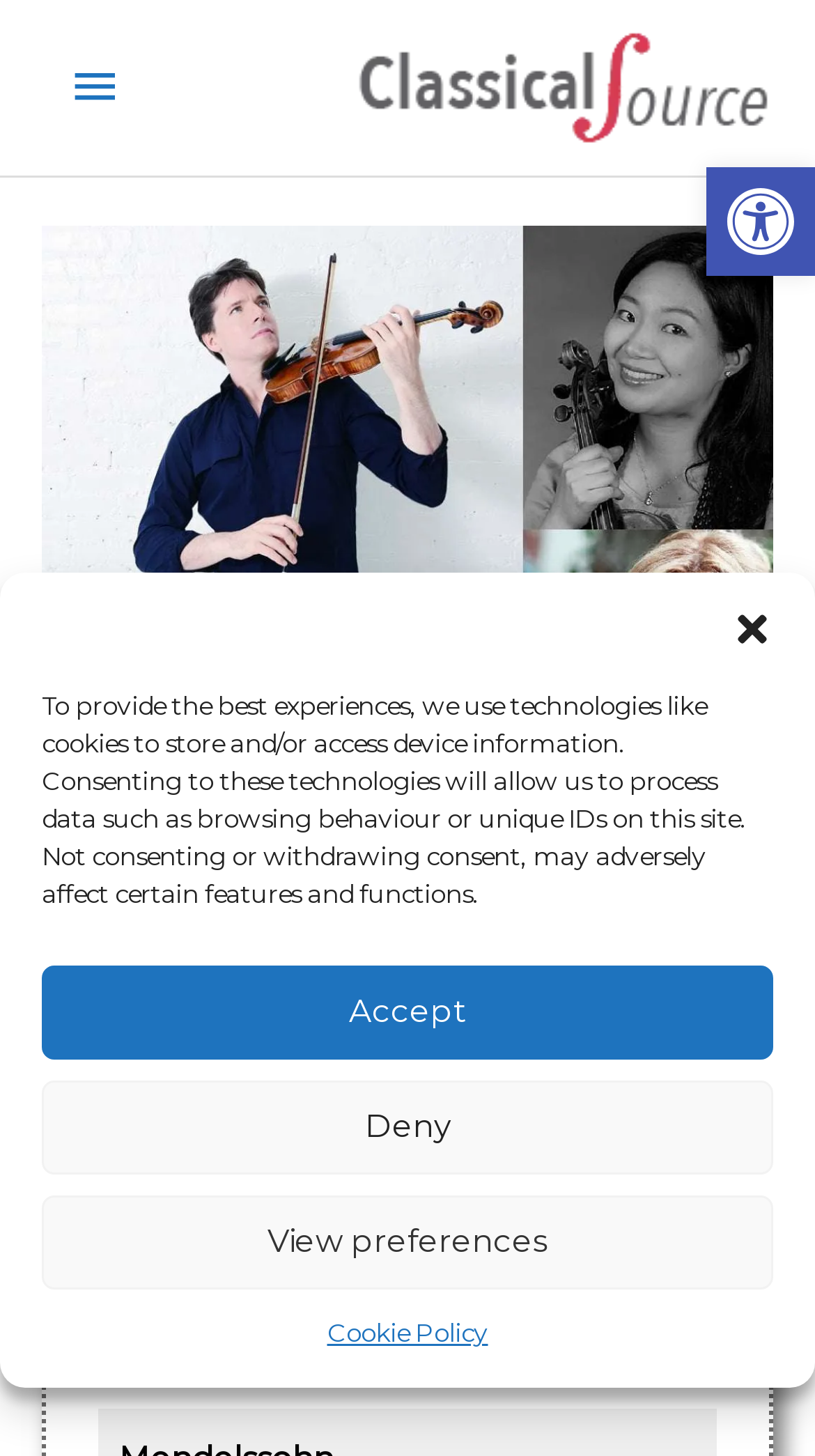Please specify the bounding box coordinates of the clickable region to carry out the following instruction: "Visit The Classical Source". The coordinates should be four float numbers between 0 and 1, in the format [left, top, right, bottom].

[0.436, 0.044, 0.949, 0.072]